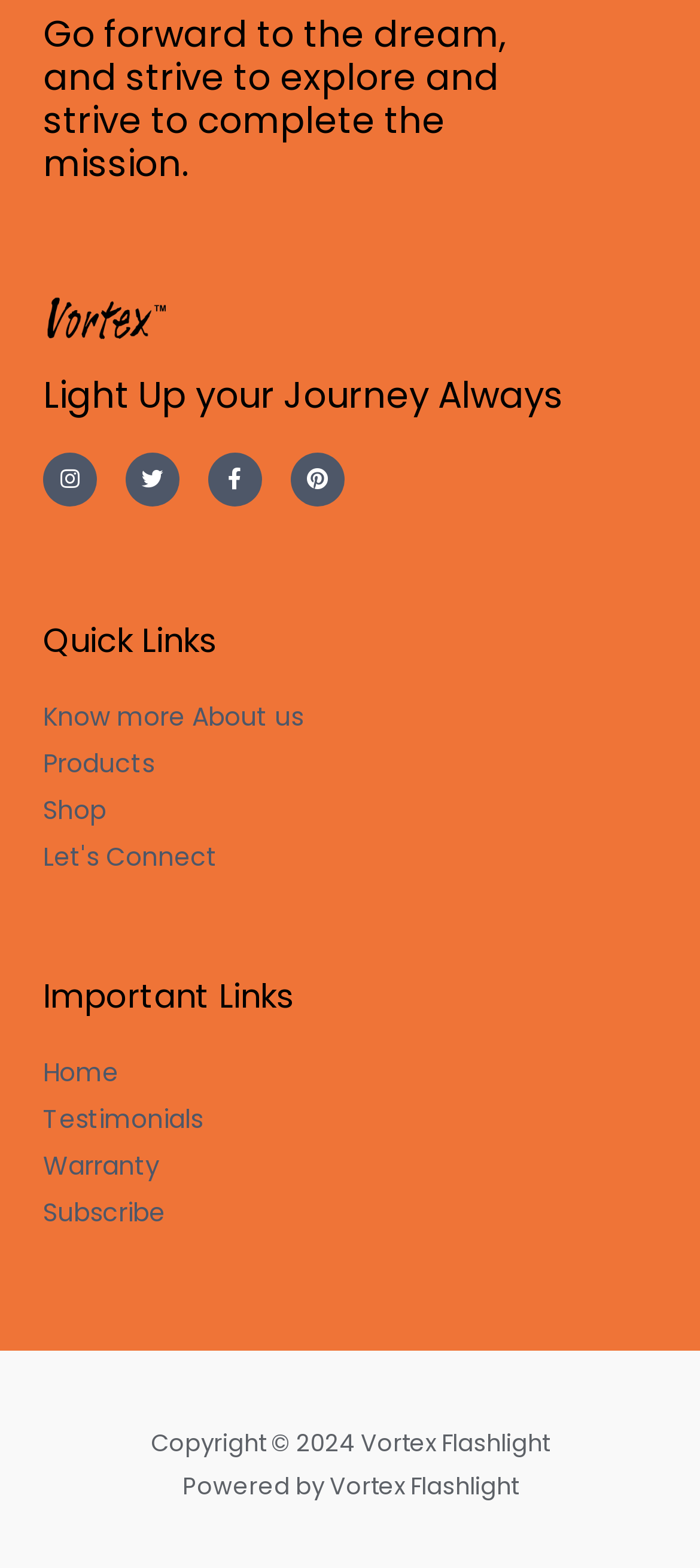What is the last link in the Quick Links section?
Could you please answer the question thoroughly and with as much detail as possible?

I looked at the Quick Links section and found that the links are Know more About us, Products, Shop, and Let's Connect. The last link in this section is Let's Connect.